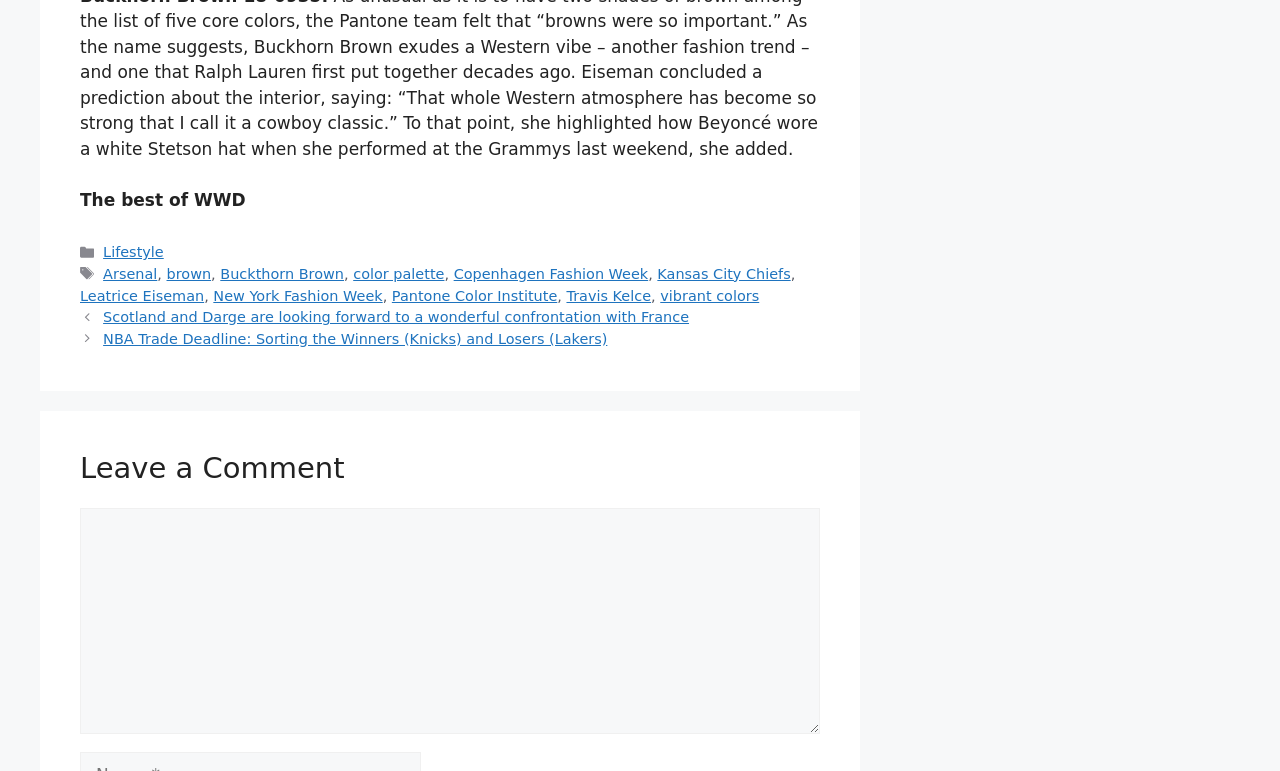Identify the bounding box coordinates of the area that should be clicked in order to complete the given instruction: "Click on the 'Leave a Comment' heading". The bounding box coordinates should be four float numbers between 0 and 1, i.e., [left, top, right, bottom].

[0.062, 0.584, 0.641, 0.633]